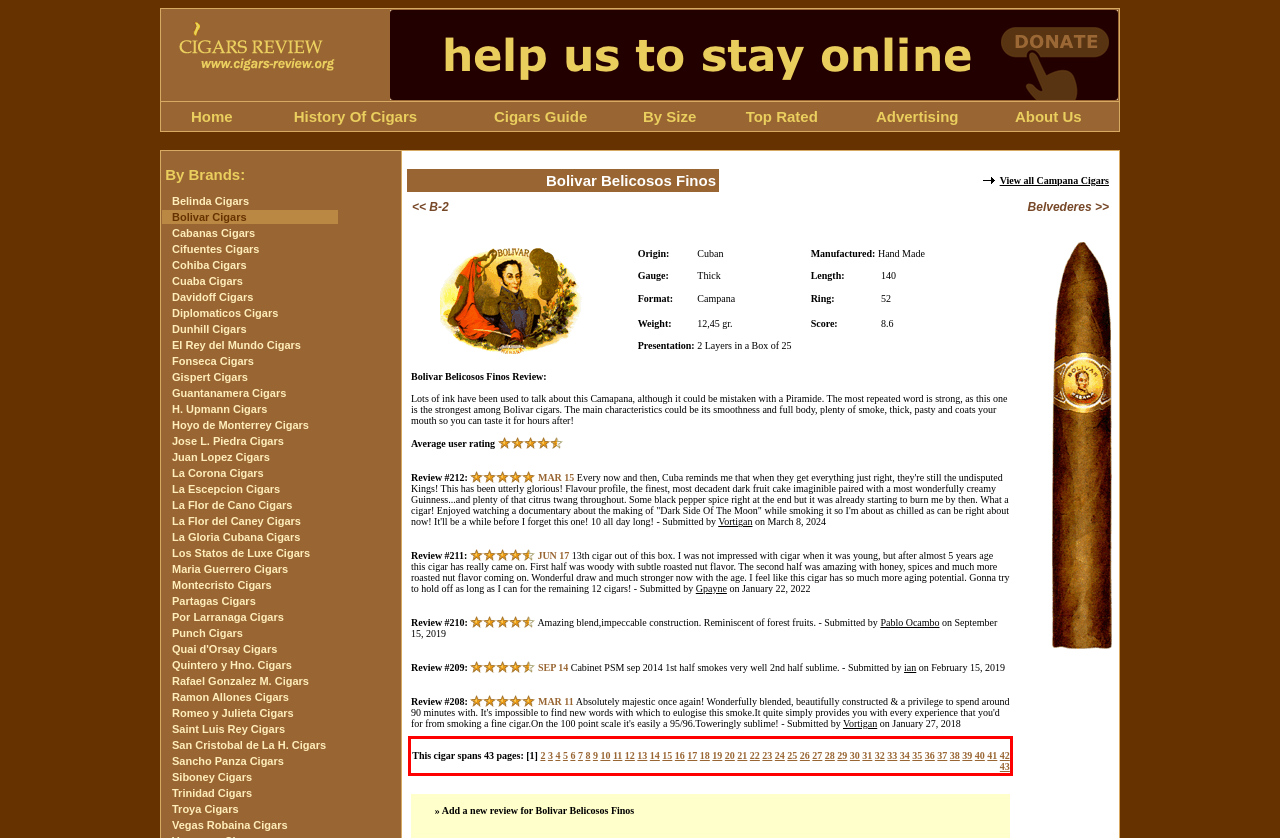By examining the provided screenshot of a webpage, recognize the text within the red bounding box and generate its text content.

This cigar spans 43 pages: [1] 2 3 4 5 6 7 8 9 10 11 12 13 14 15 16 17 18 19 20 21 22 23 24 25 26 27 28 29 30 31 32 33 34 35 36 37 38 39 40 41 42 43